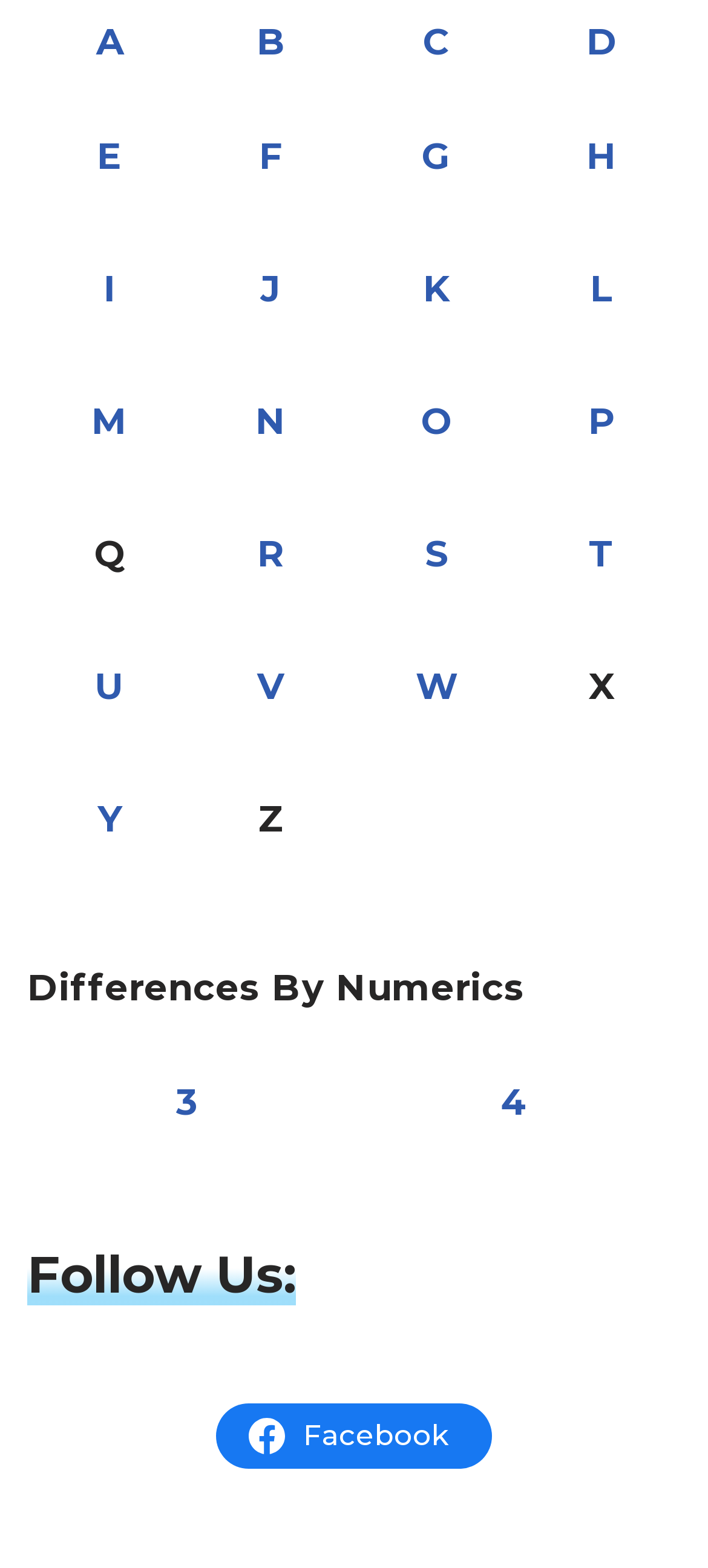Locate the bounding box of the UI element based on this description: "V". Provide four float numbers between 0 and 1 as [left, top, right, bottom].

[0.363, 0.424, 0.403, 0.452]